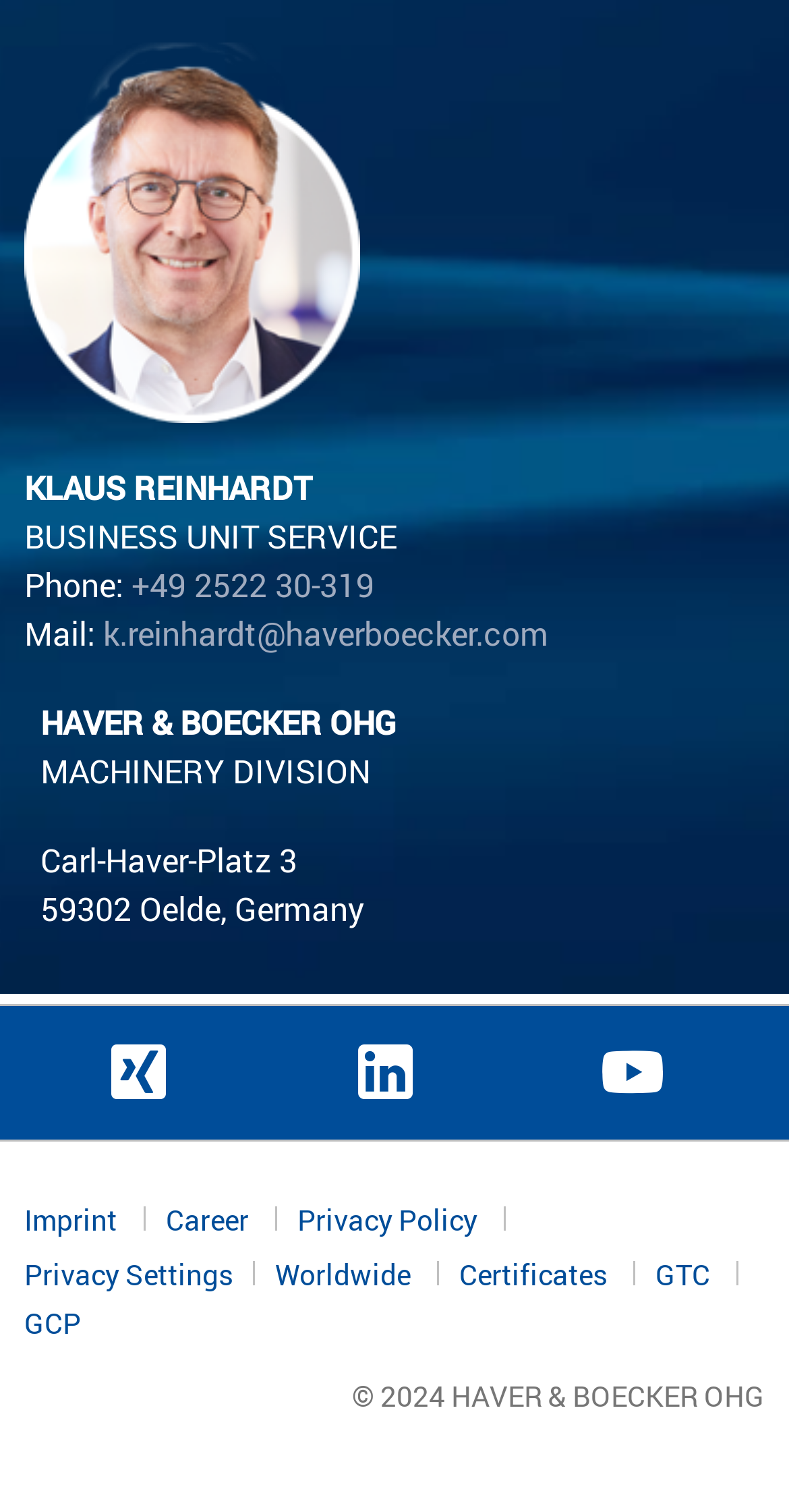Please locate the bounding box coordinates for the element that should be clicked to achieve the following instruction: "View career opportunities". Ensure the coordinates are given as four float numbers between 0 and 1, i.e., [left, top, right, bottom].

[0.21, 0.791, 0.377, 0.819]